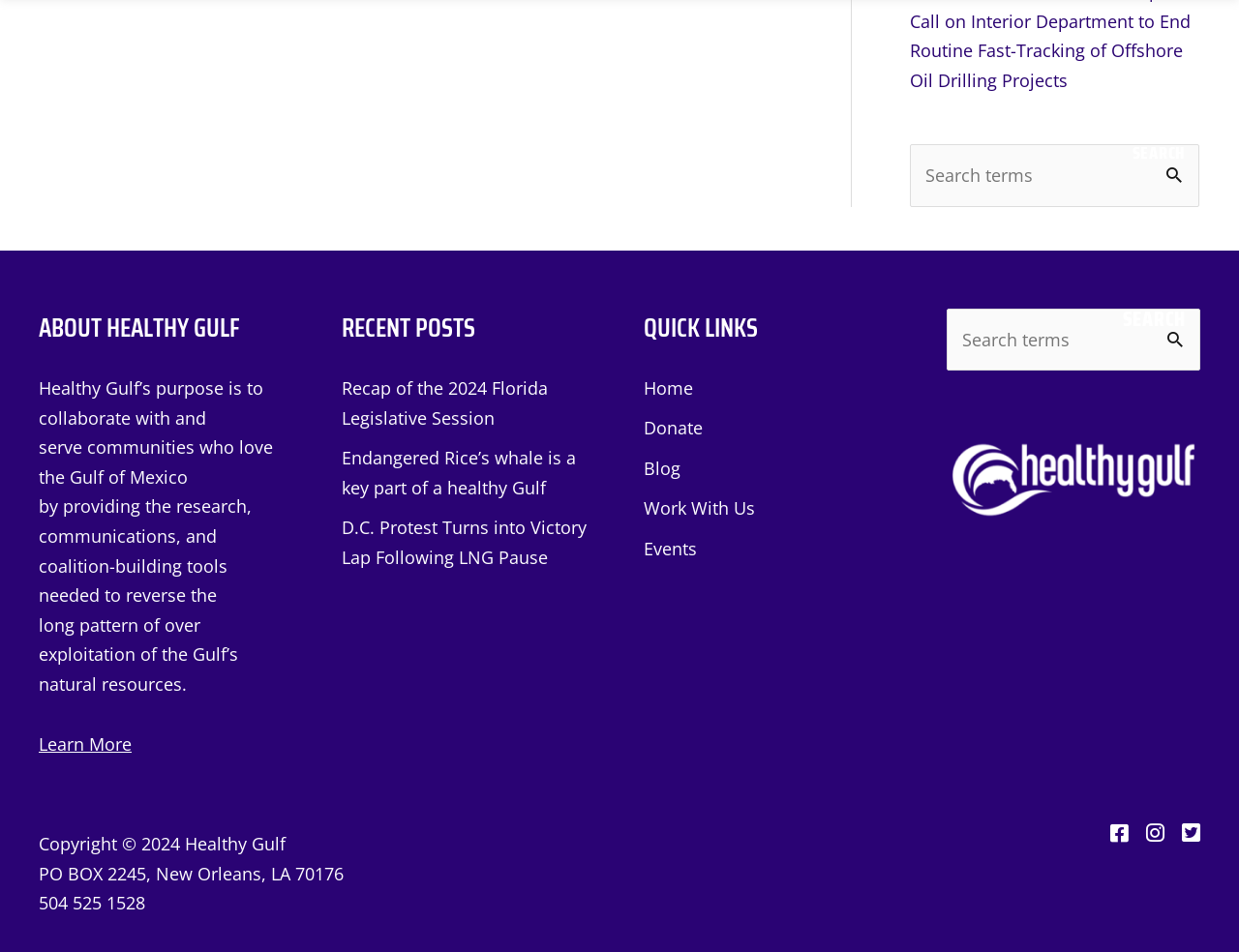Please find the bounding box coordinates of the clickable region needed to complete the following instruction: "Visit Facebook page". The bounding box coordinates must consist of four float numbers between 0 and 1, i.e., [left, top, right, bottom].

[0.896, 0.871, 0.918, 0.887]